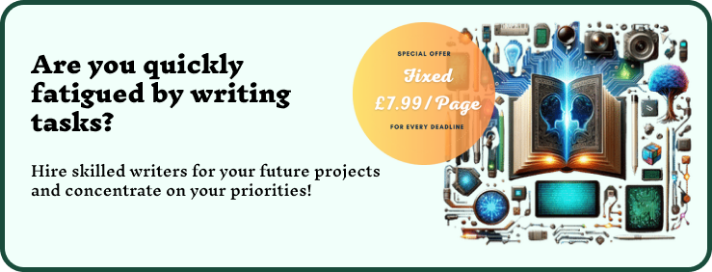Can you give a detailed response to the following question using the information from the image? What is the purpose of the promotional banner?

The caption states that the image features a promotional banner that tackles the common challenge of writer's fatigue, which implies that the purpose of the banner is to address this issue.